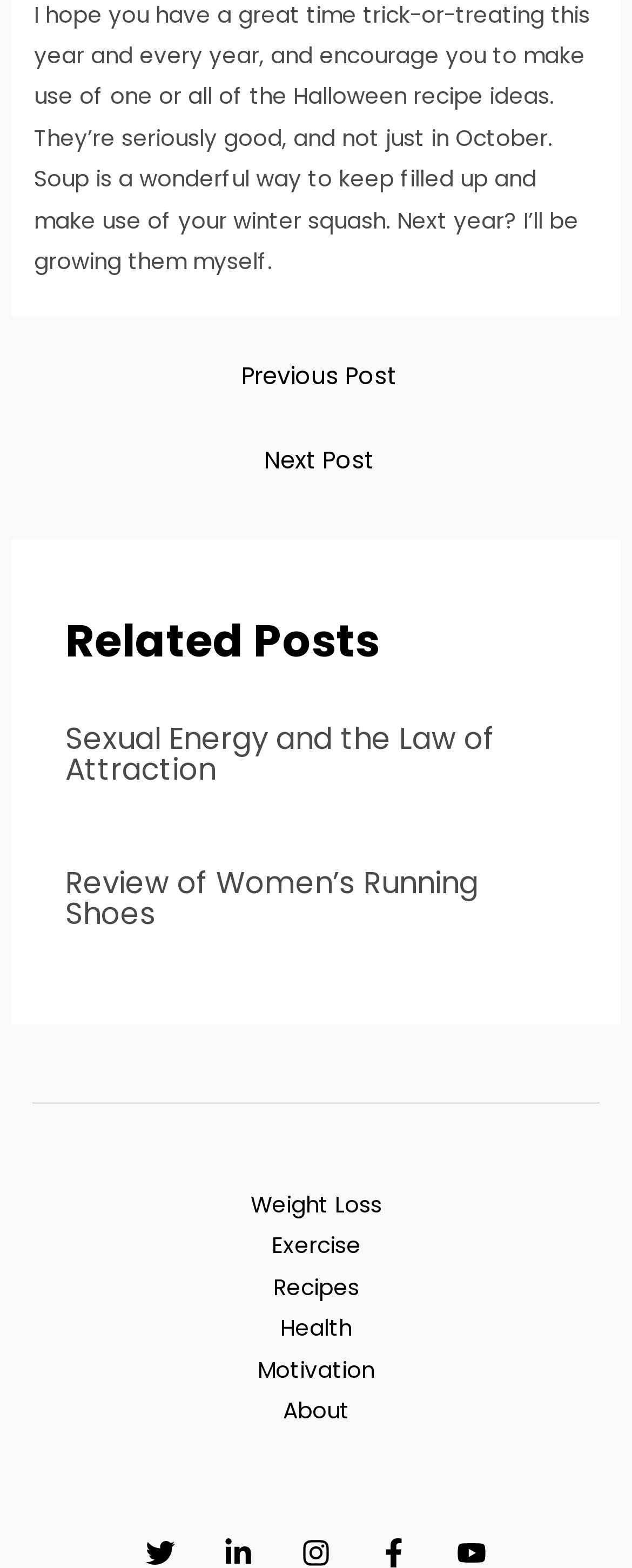Predict the bounding box coordinates of the UI element that matches this description: "Health". The coordinates should be in the format [left, top, right, bottom] with each value between 0 and 1.

[0.423, 0.834, 0.577, 0.861]